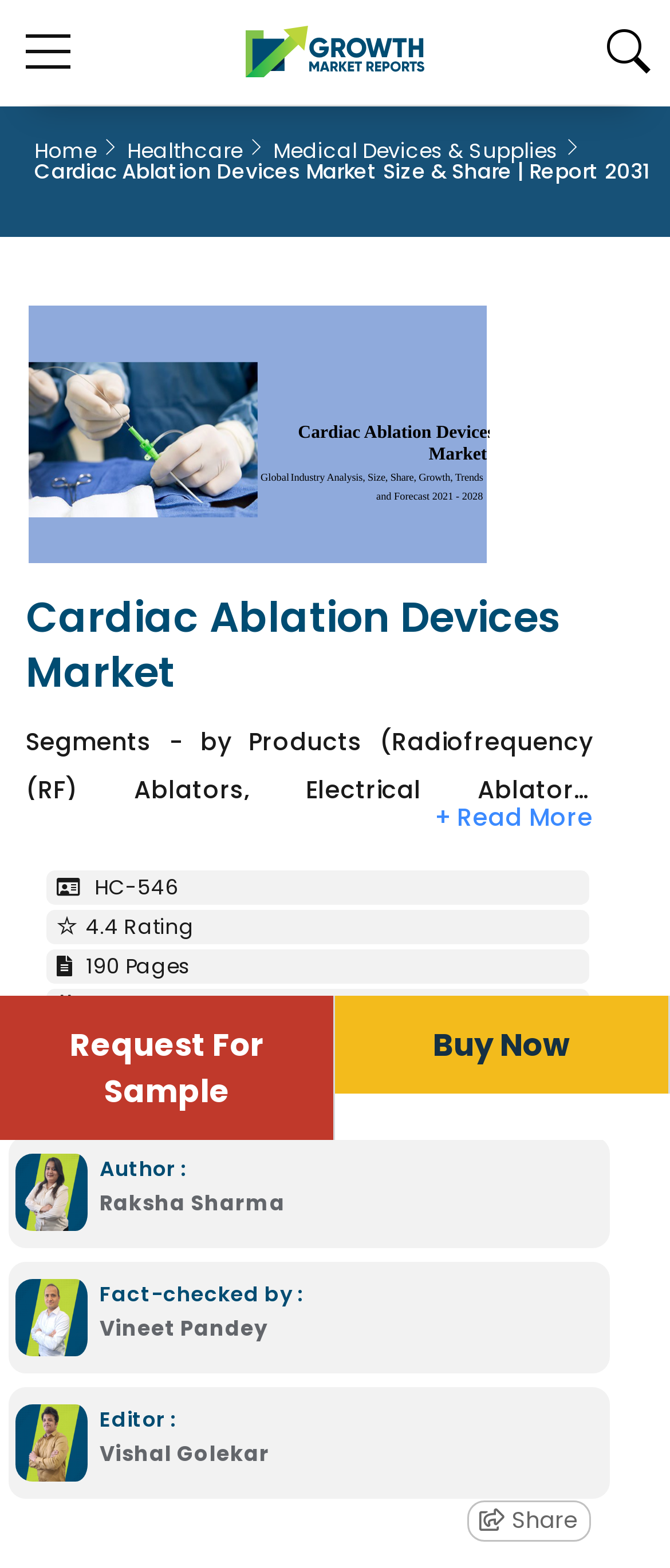Extract the bounding box for the UI element that matches this description: "Search".

[0.905, 0.0, 0.974, 0.066]